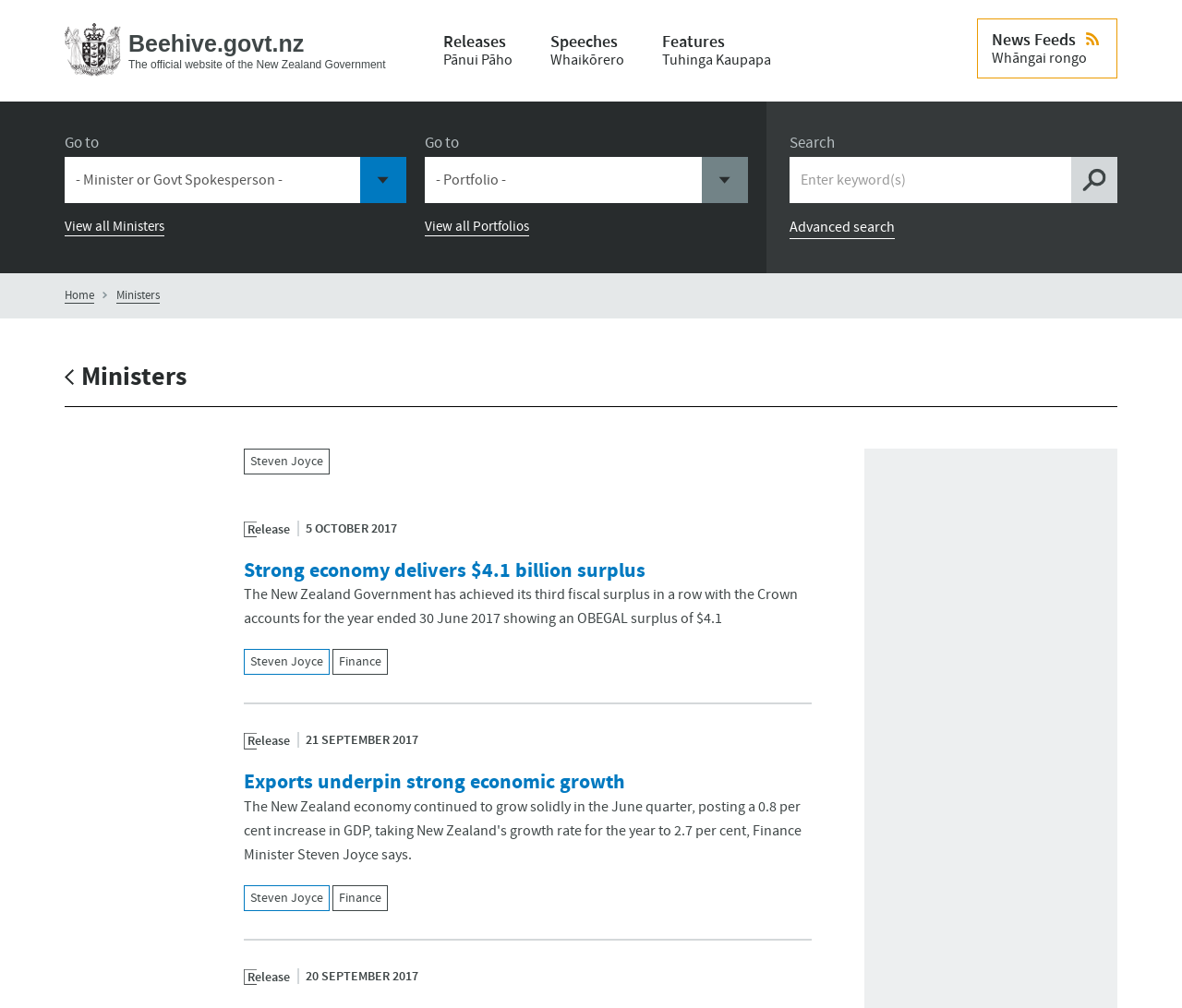What is the name of the minister?
Answer the question with just one word or phrase using the image.

Steven Joyce